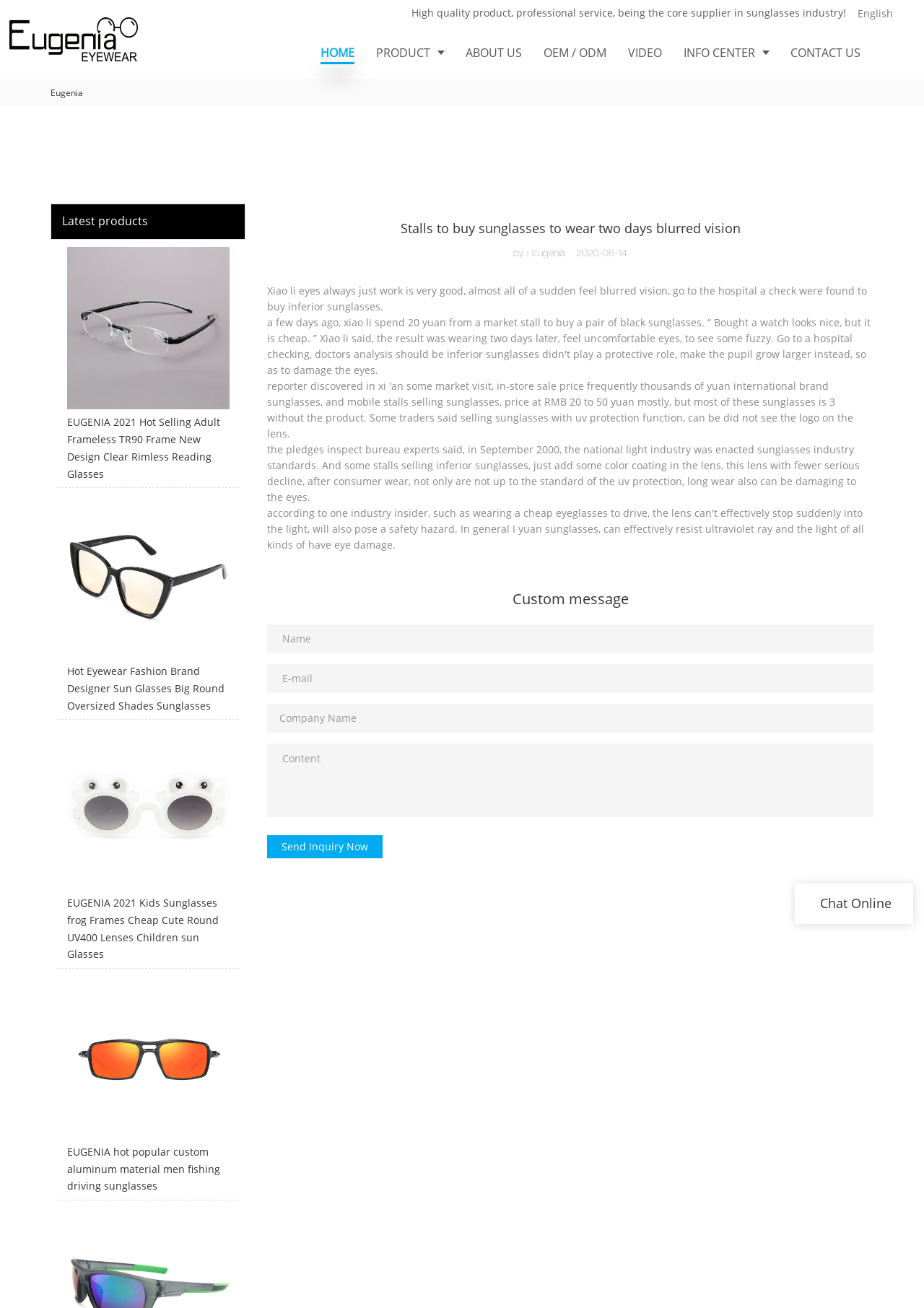Could you find the bounding box coordinates of the clickable area to complete this instruction: "Click NEXT button"?

None